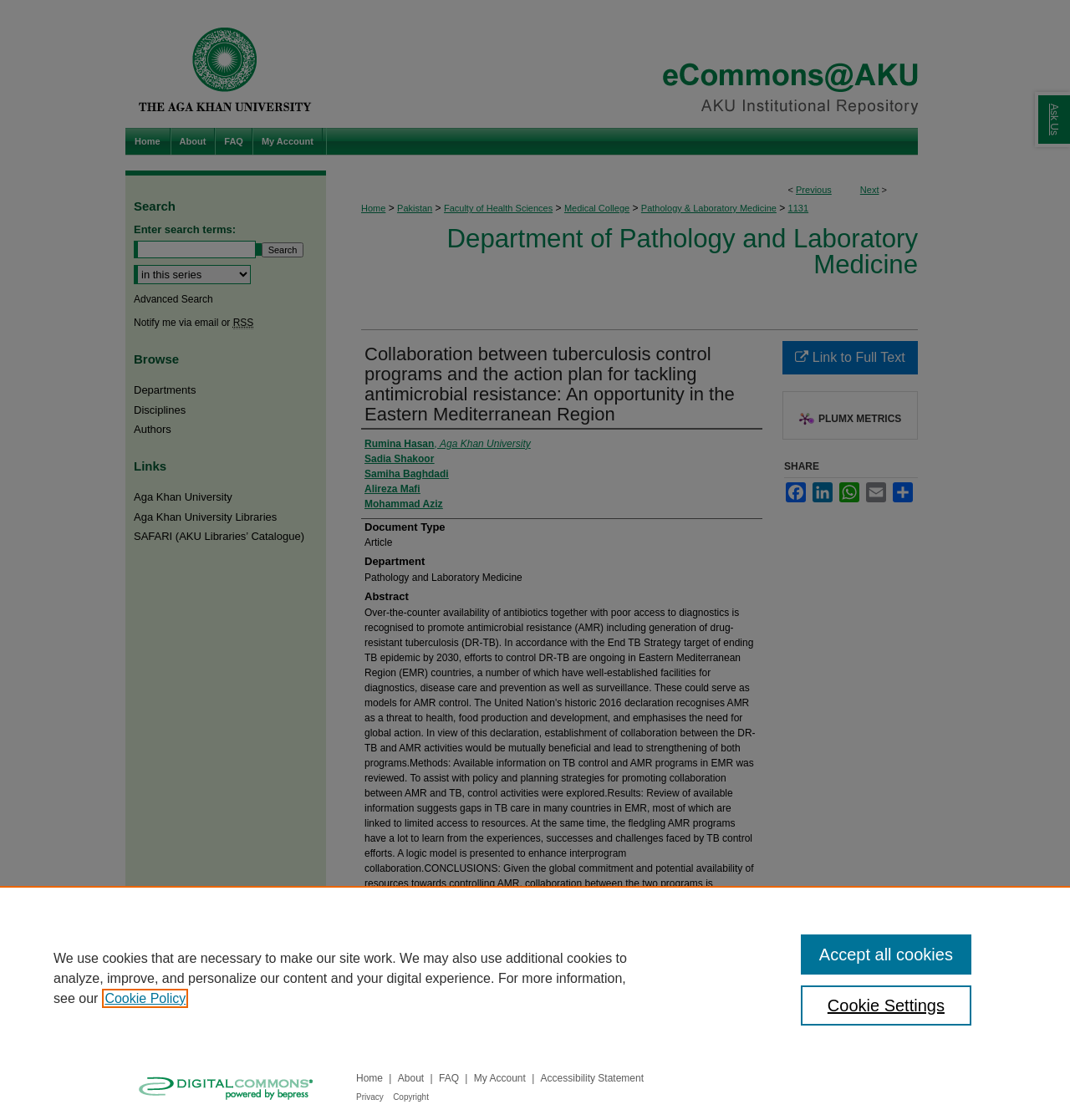Please give a one-word or short phrase response to the following question: 
What is the link to the full text?

https://ecommons.aku.edu/pakistan_fhs_mc_pathol_microbiol/1131